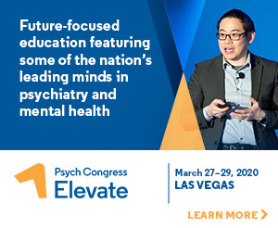By analyzing the image, answer the following question with a detailed response: What is the purpose of the Psych Congress Elevate event?

The caption states that the event aims to provide attendees with insights from leading minds in the industry, fostering professional development within the mental health community, which suggests that the purpose of the event is to facilitate professional growth and development.